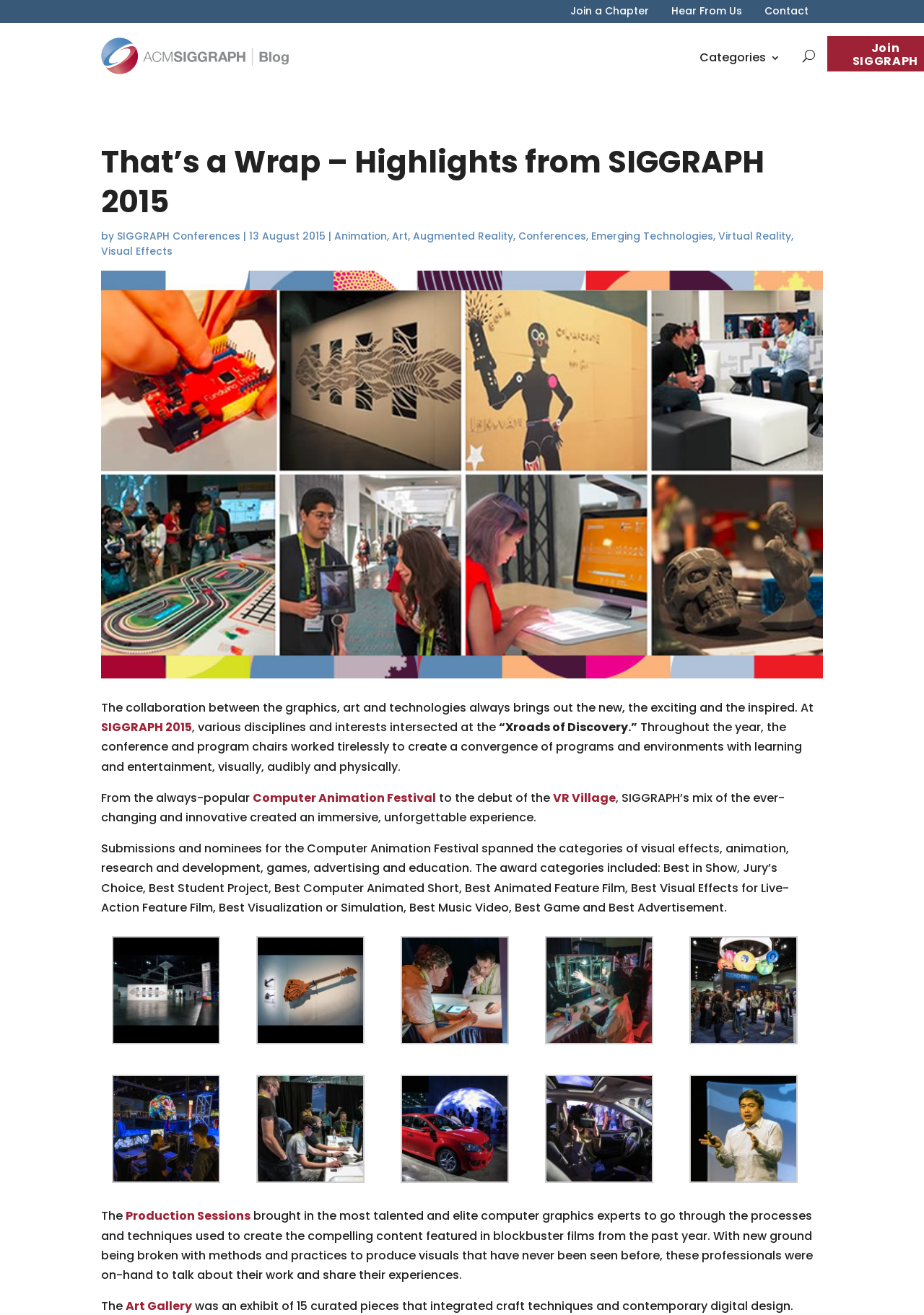What is the name of the conference mentioned in the webpage?
Based on the image content, provide your answer in one word or a short phrase.

SIGGRAPH